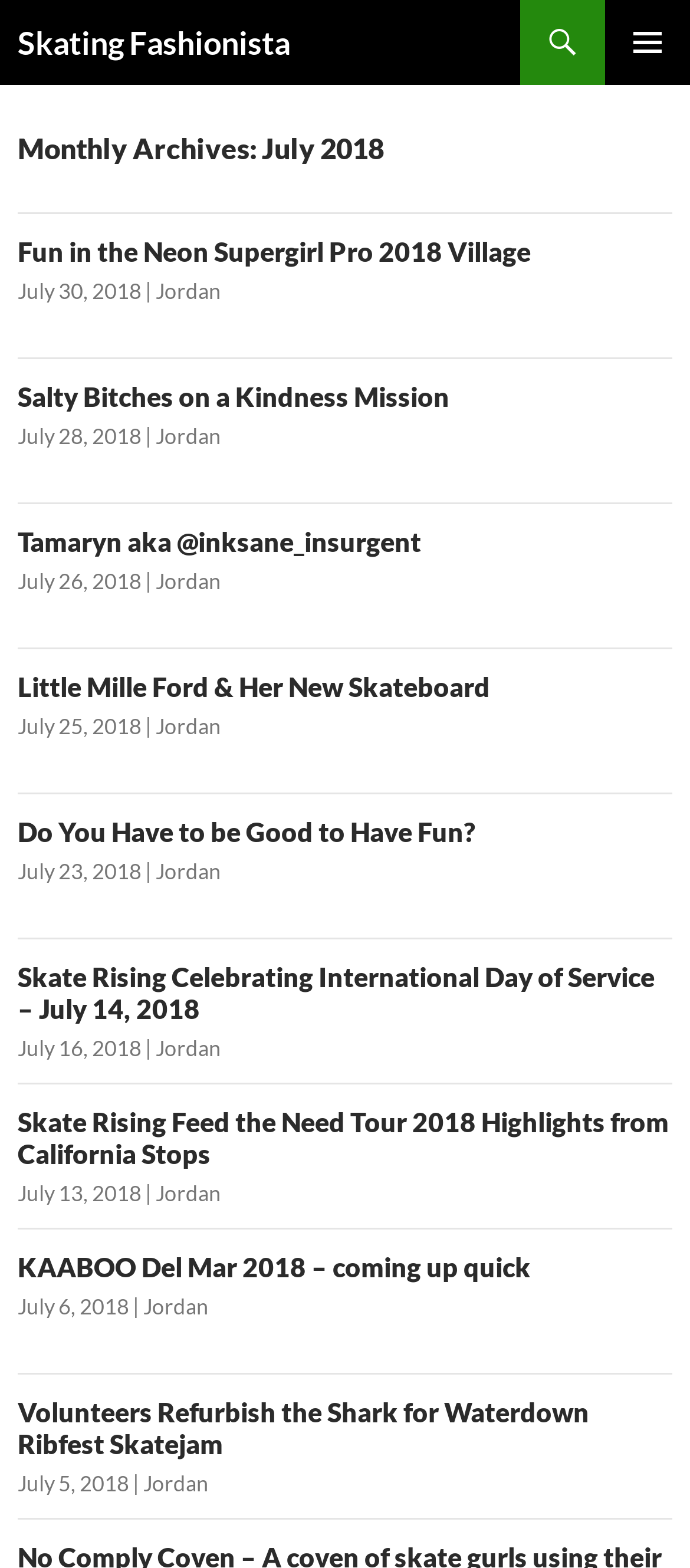Please determine the bounding box coordinates, formatted as (top-left x, top-left y, bottom-right x, bottom-right y), with all values as floating point numbers between 0 and 1. Identify the bounding box of the region described as: Skating Fashionista

[0.026, 0.0, 0.421, 0.054]